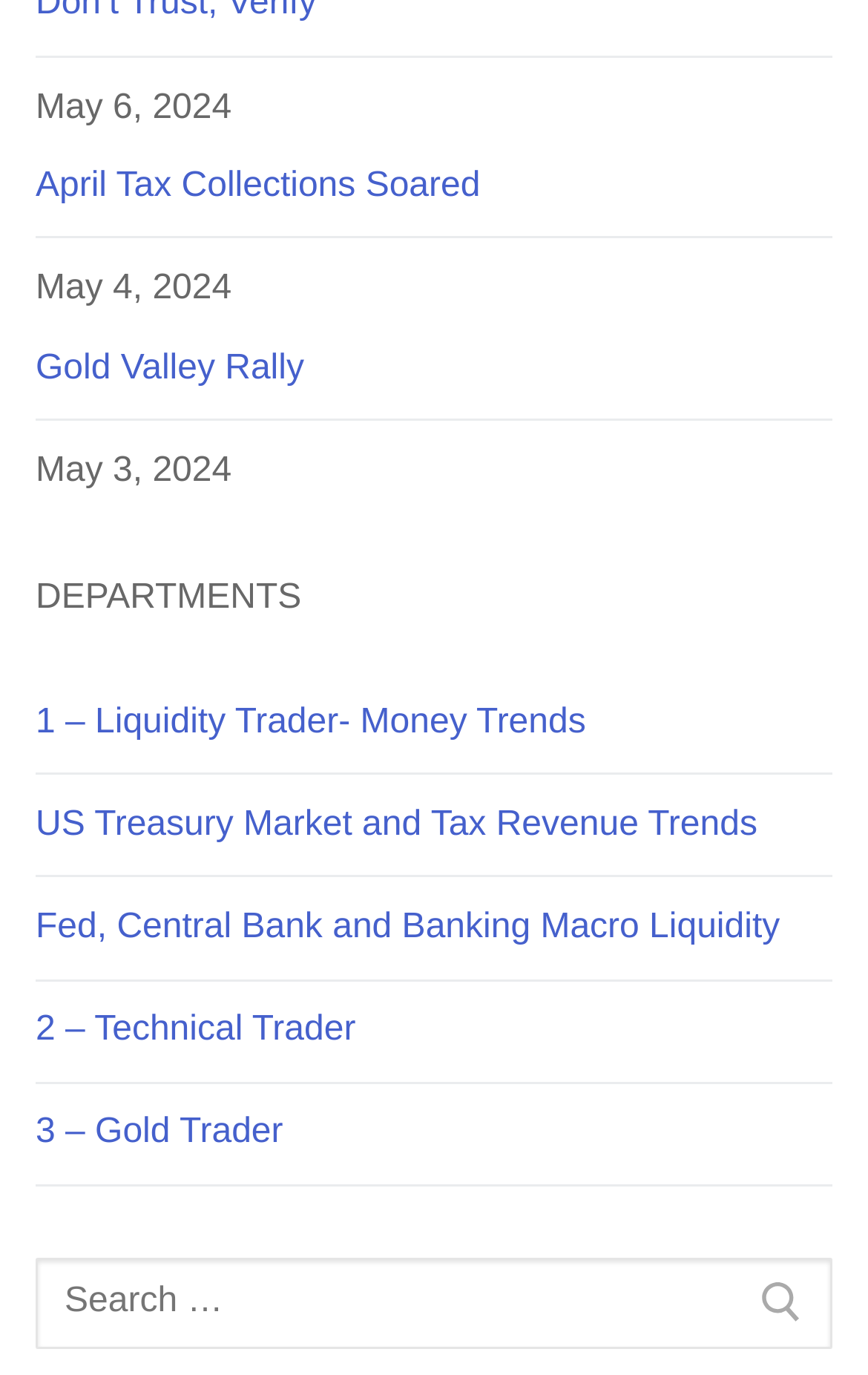Analyze the image and deliver a detailed answer to the question: What is the function of the button next to the search box?

I inferred the function of the button by its location next to the search box and its lack of any descriptive text, suggesting that it is a submit button for the search query.